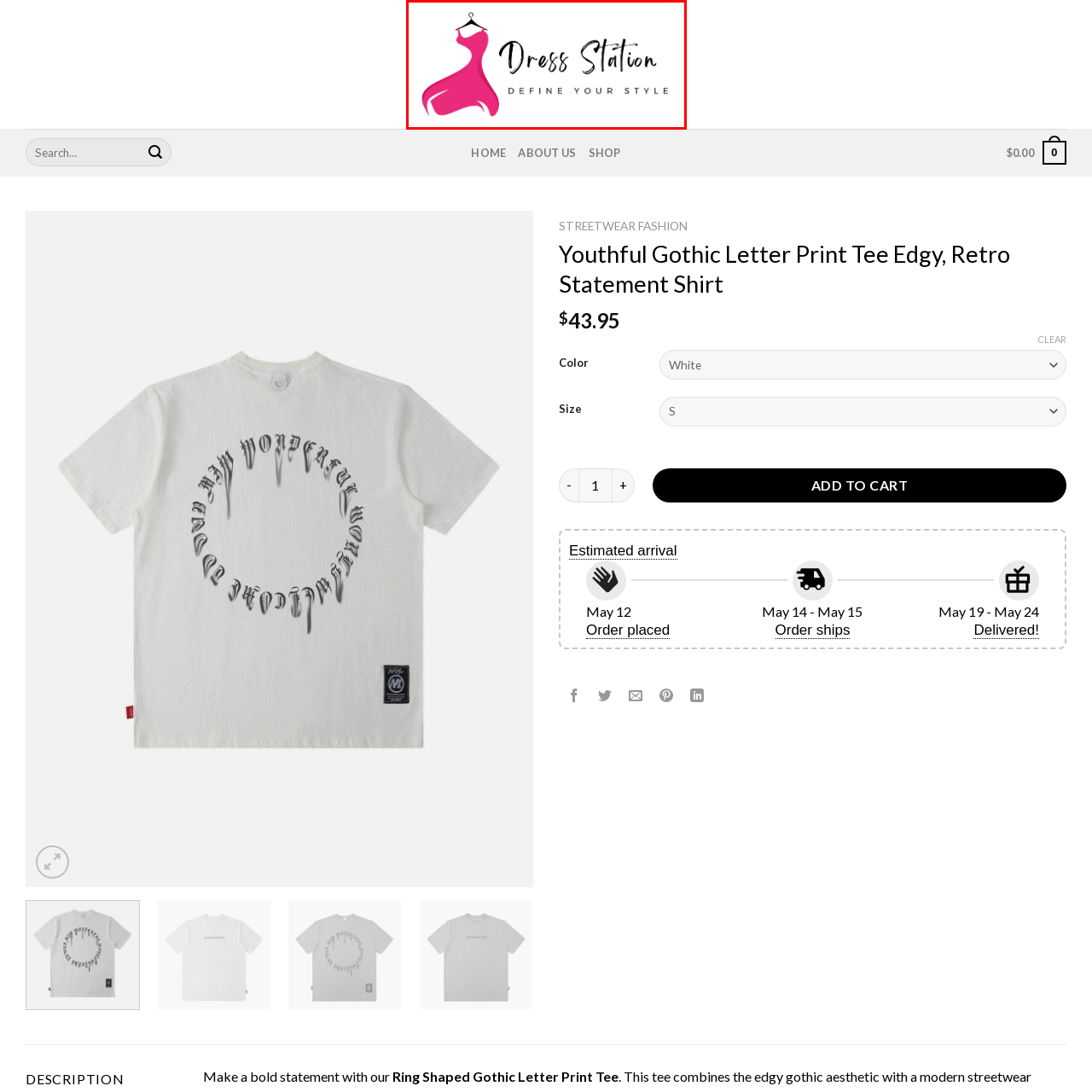What is the tagline of Dress Station?
Review the image highlighted by the red bounding box and respond with a brief answer in one word or phrase.

DEFINE YOUR STYLE